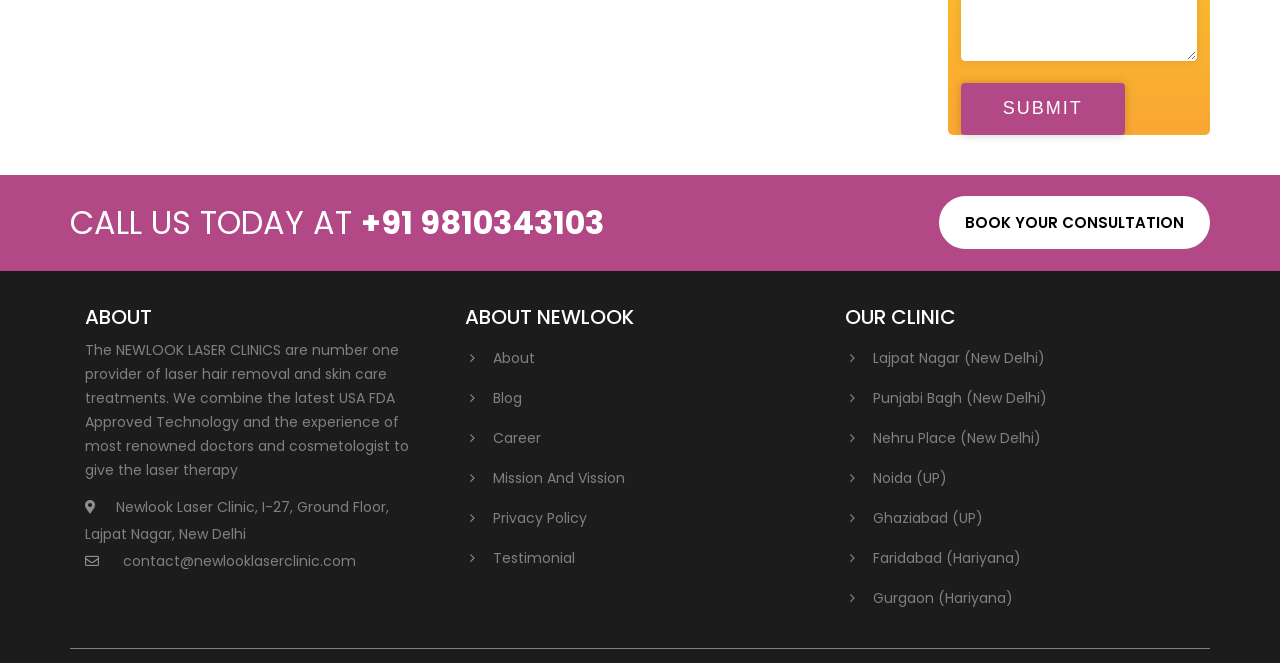How many links are there under the 'ABOUT' heading?
Provide a thorough and detailed answer to the question.

I counted the number of links under the 'ABOUT' heading, which are 'About', 'Blog', 'Career', 'Mission And Vission', 'Privacy Policy', and 'Testimonial'. There are 6 links in total.